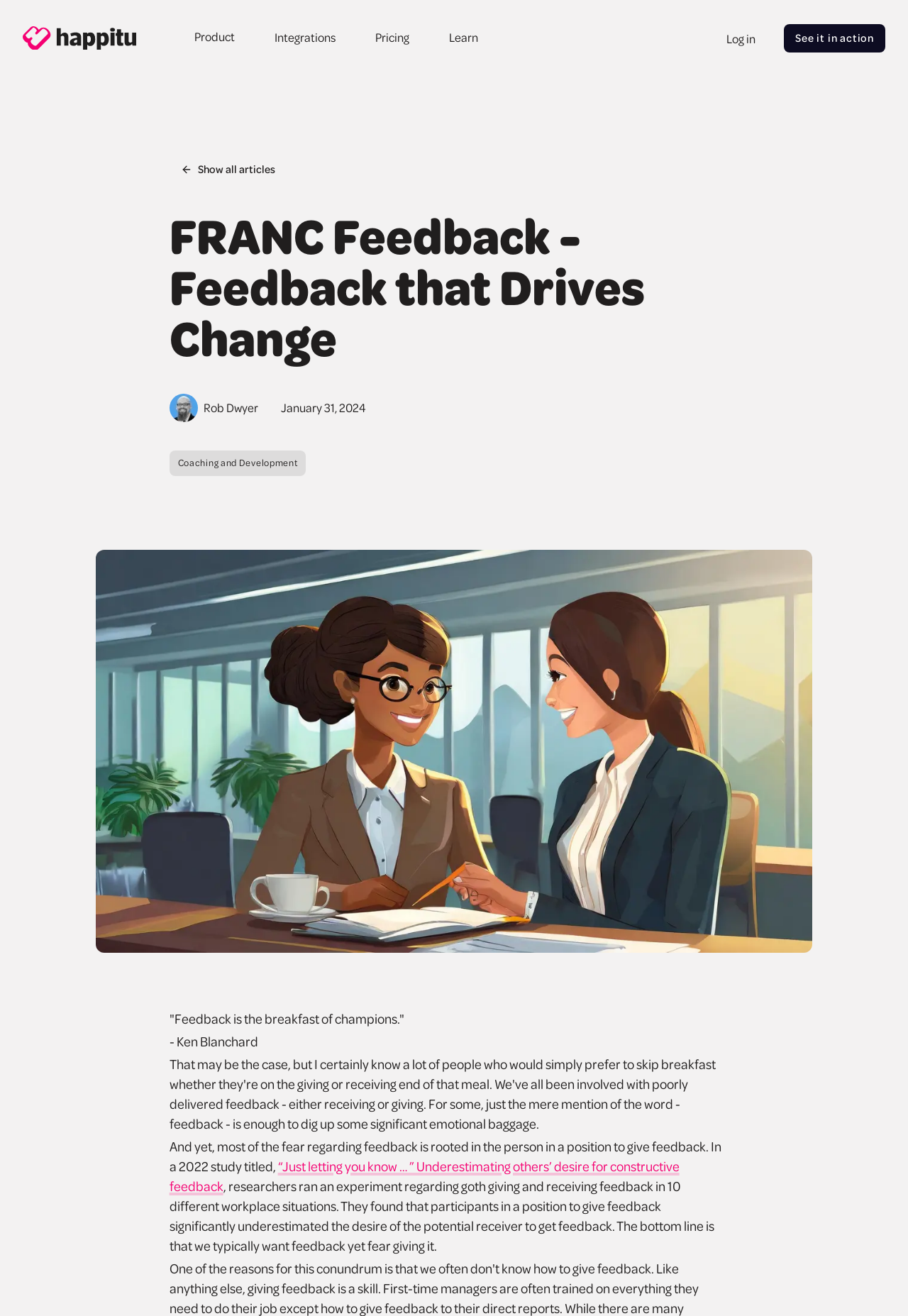Please specify the bounding box coordinates of the clickable section necessary to execute the following command: "Log in".

[0.781, 0.018, 0.851, 0.04]